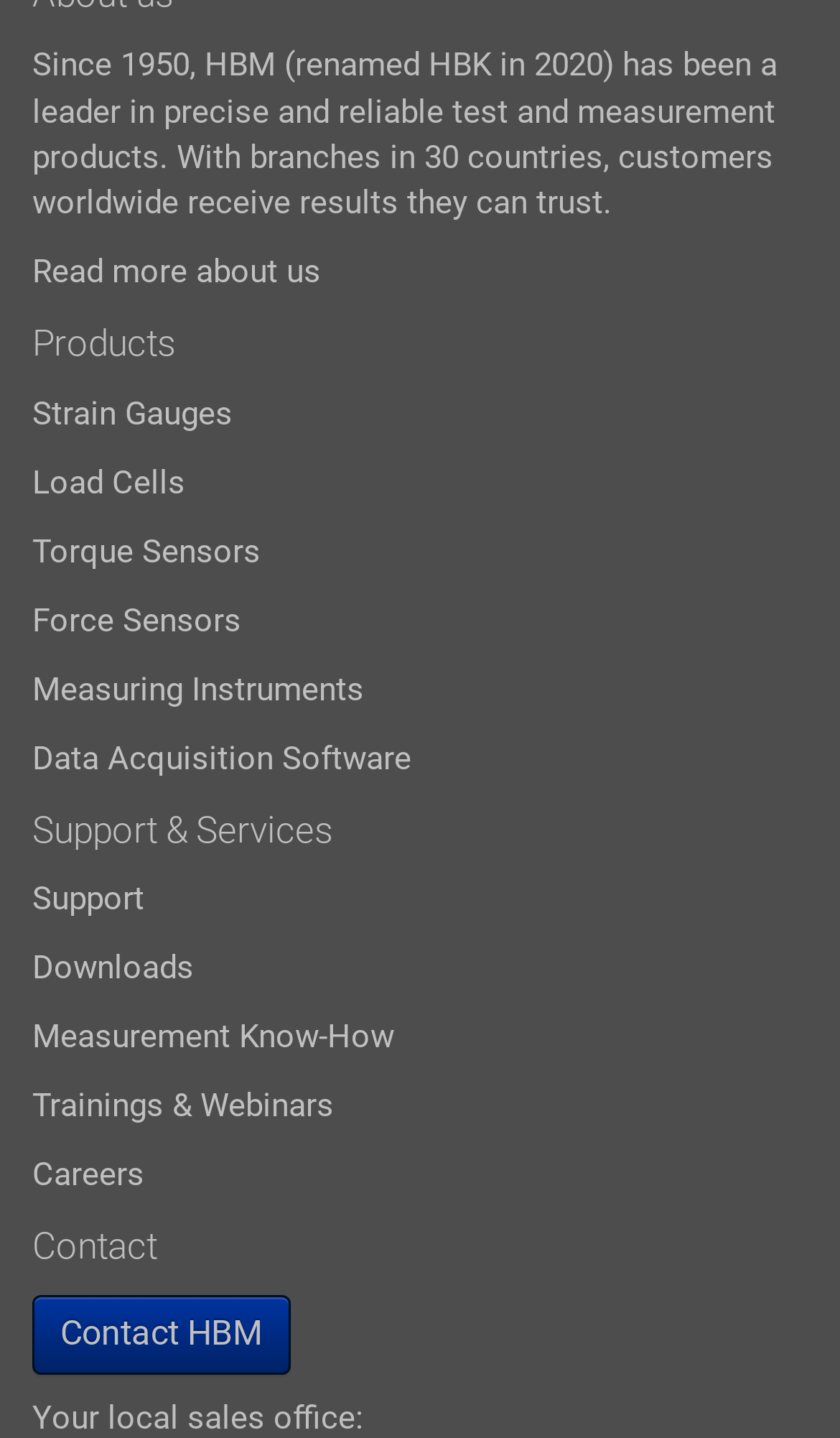What can users find in the 'Downloads' section?
Carefully examine the image and provide a detailed answer to the question.

The 'Downloads' section is likely a repository of downloadable resources, such as software, manuals, or datasheets, related to the company's products and services, as it is listed under the 'Support & Services' category.